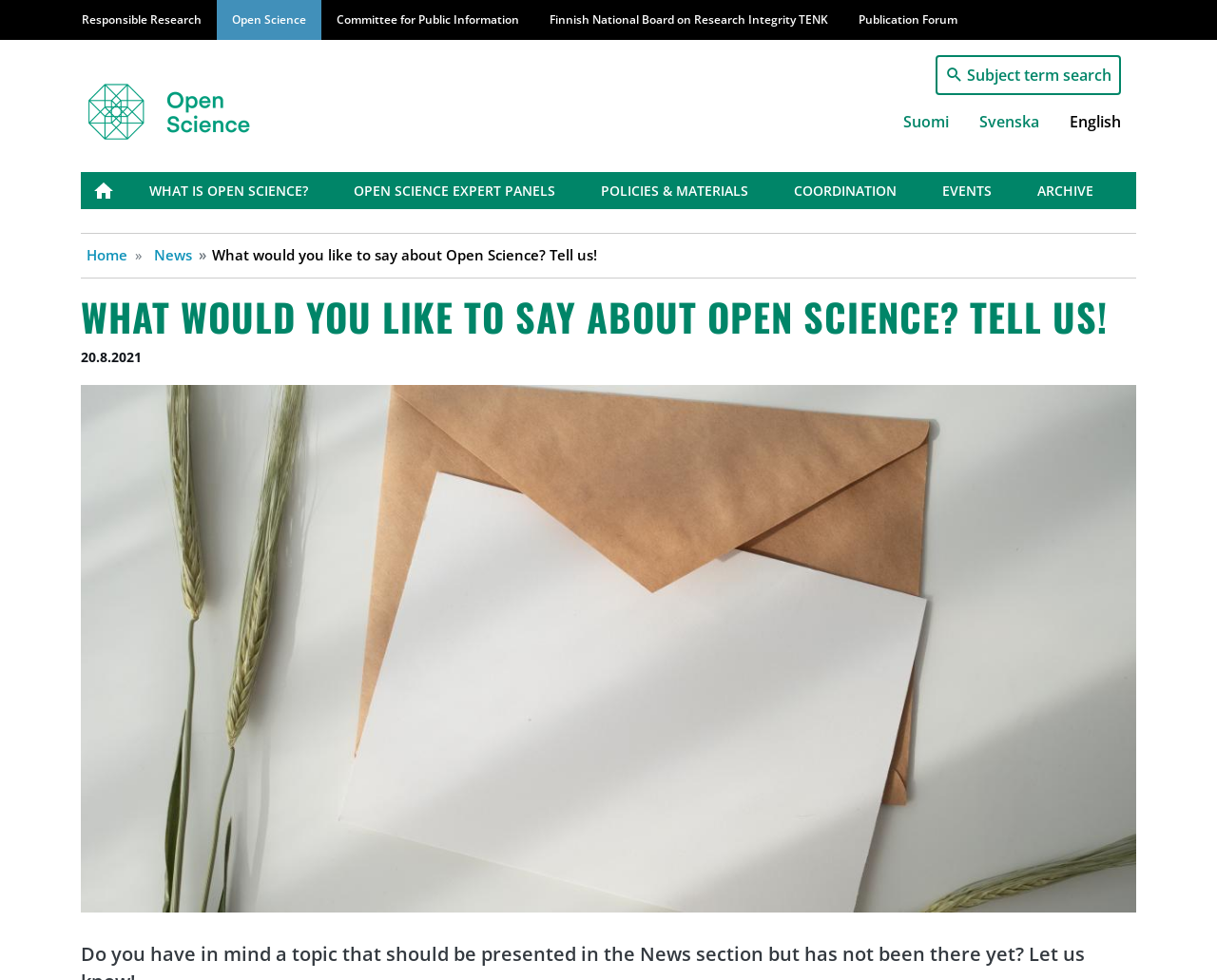Please locate the clickable area by providing the bounding box coordinates to follow this instruction: "Search for products".

None